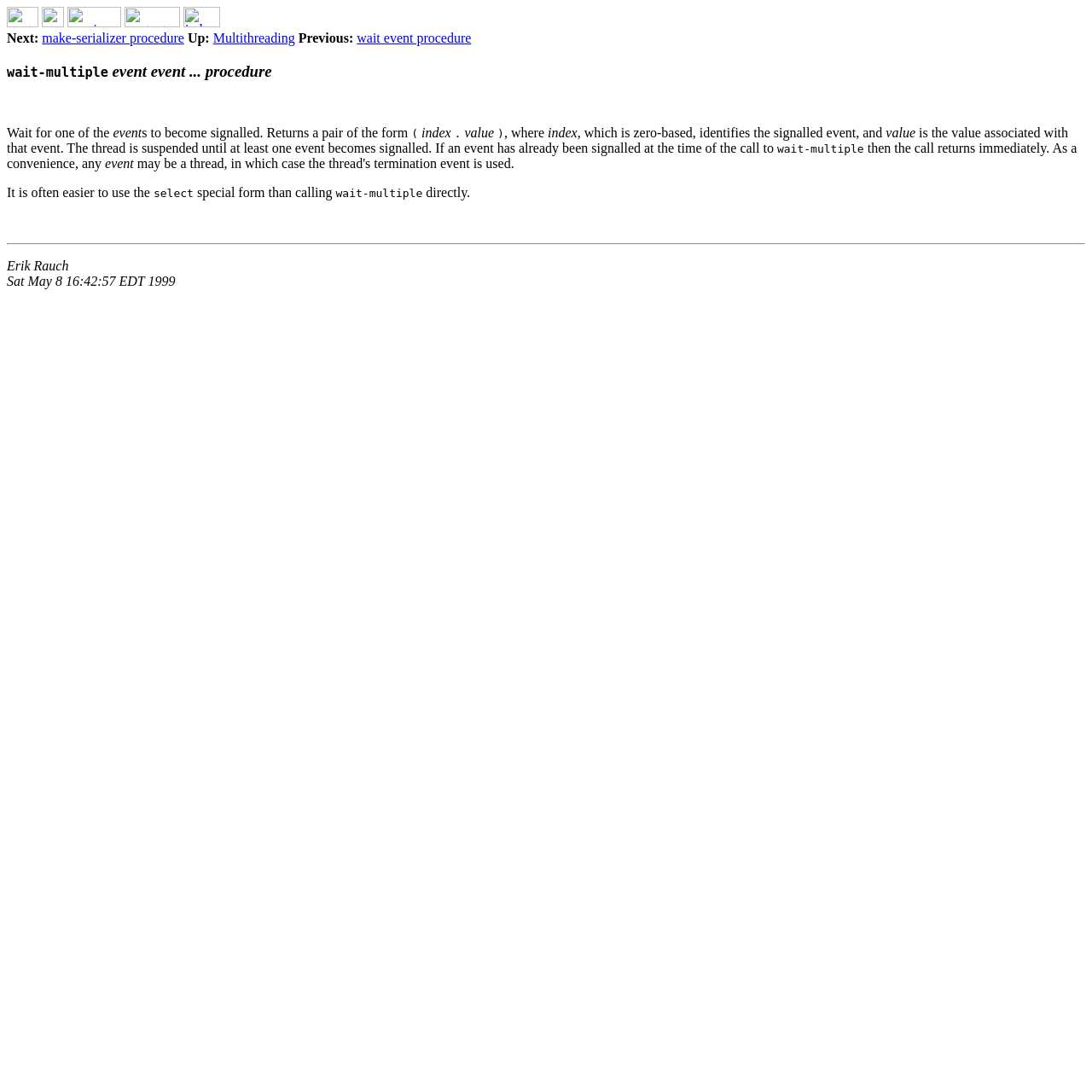Determine the bounding box coordinates of the region I should click to achieve the following instruction: "Click make-serializer procedure". Ensure the bounding box coordinates are four float numbers between 0 and 1, i.e., [left, top, right, bottom].

[0.039, 0.028, 0.169, 0.041]